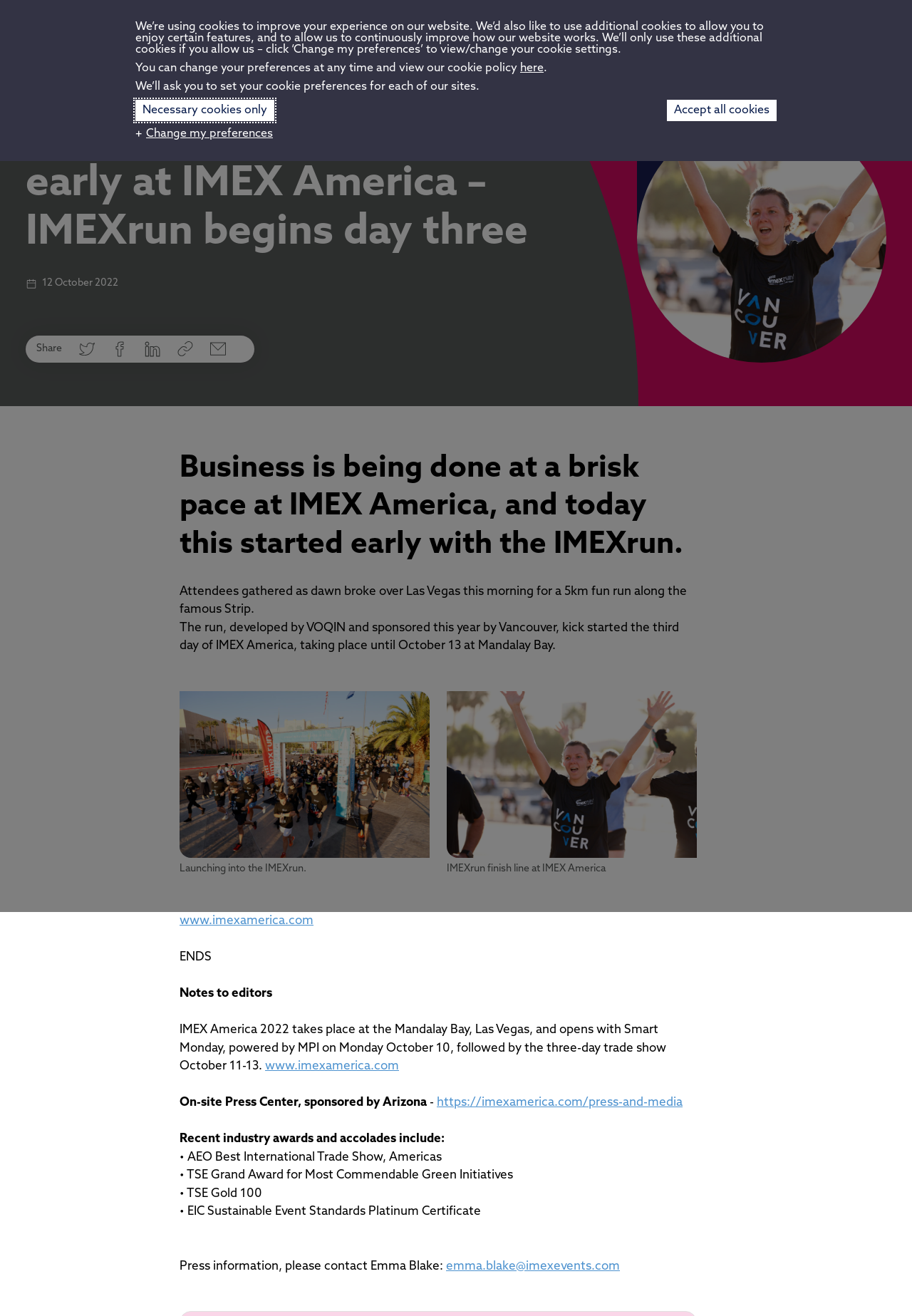Find the bounding box coordinates for the area that must be clicked to perform this action: "Click the Toggle menu button".

[0.798, 0.022, 0.861, 0.035]